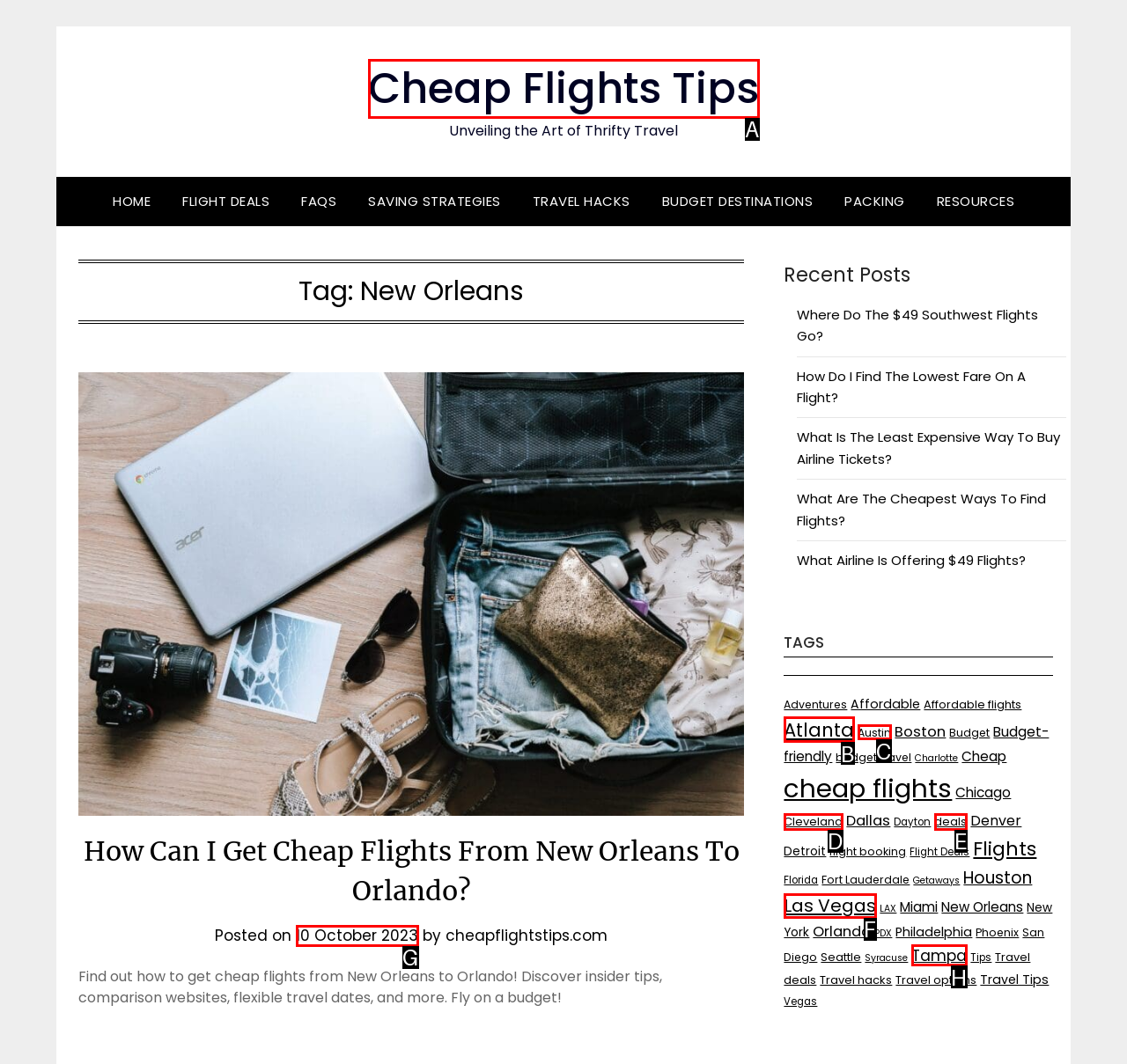Which UI element matches this description: 10 October 2023?
Reply with the letter of the correct option directly.

G